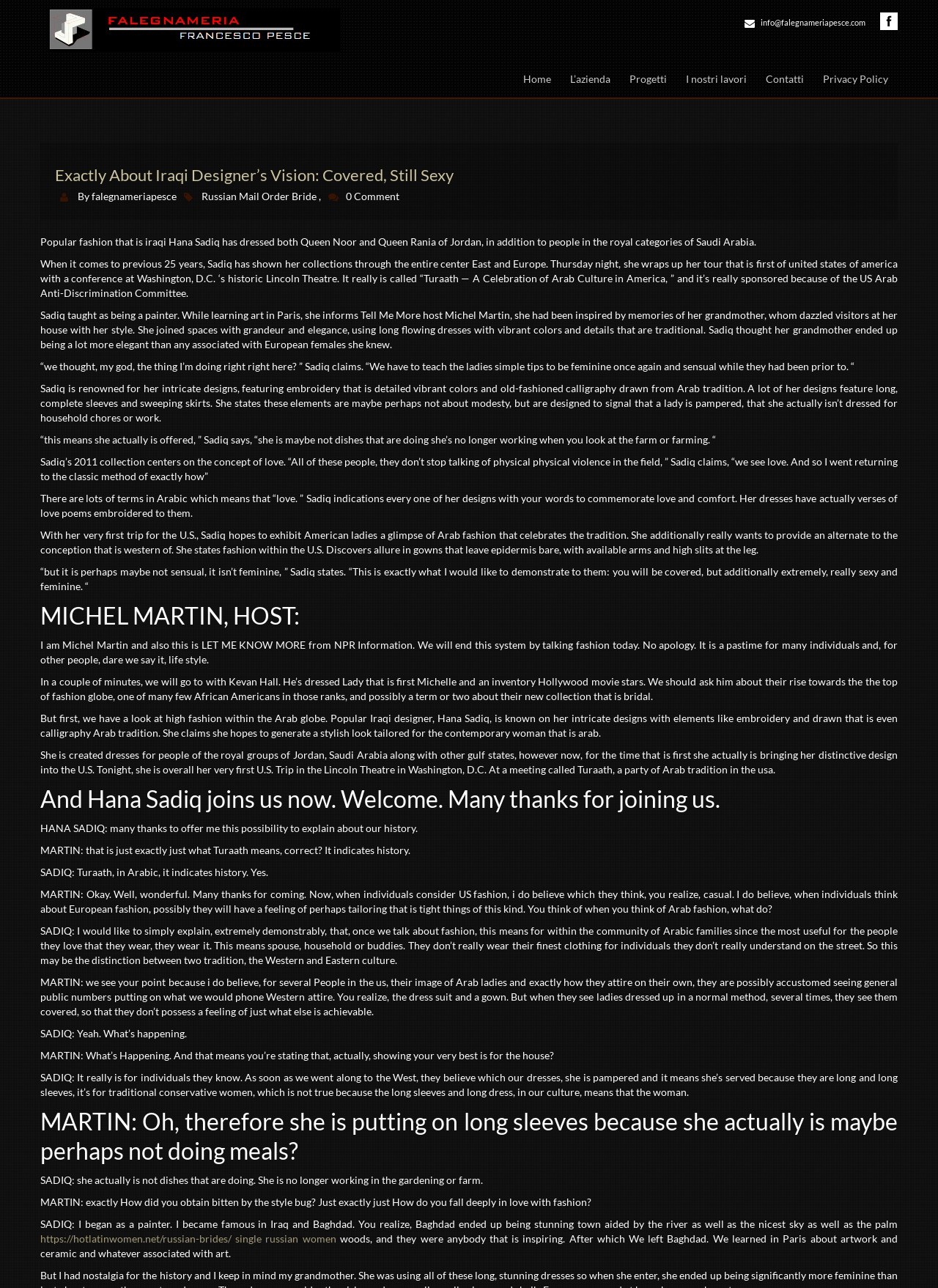What is the theme of Hana Sadiq's 2011 collection?
Using the image as a reference, answer the question in detail.

The article states 'Sadiq’s 2011 collection centers on the concept of love.' This indicates that the theme of her 2011 collection is love.